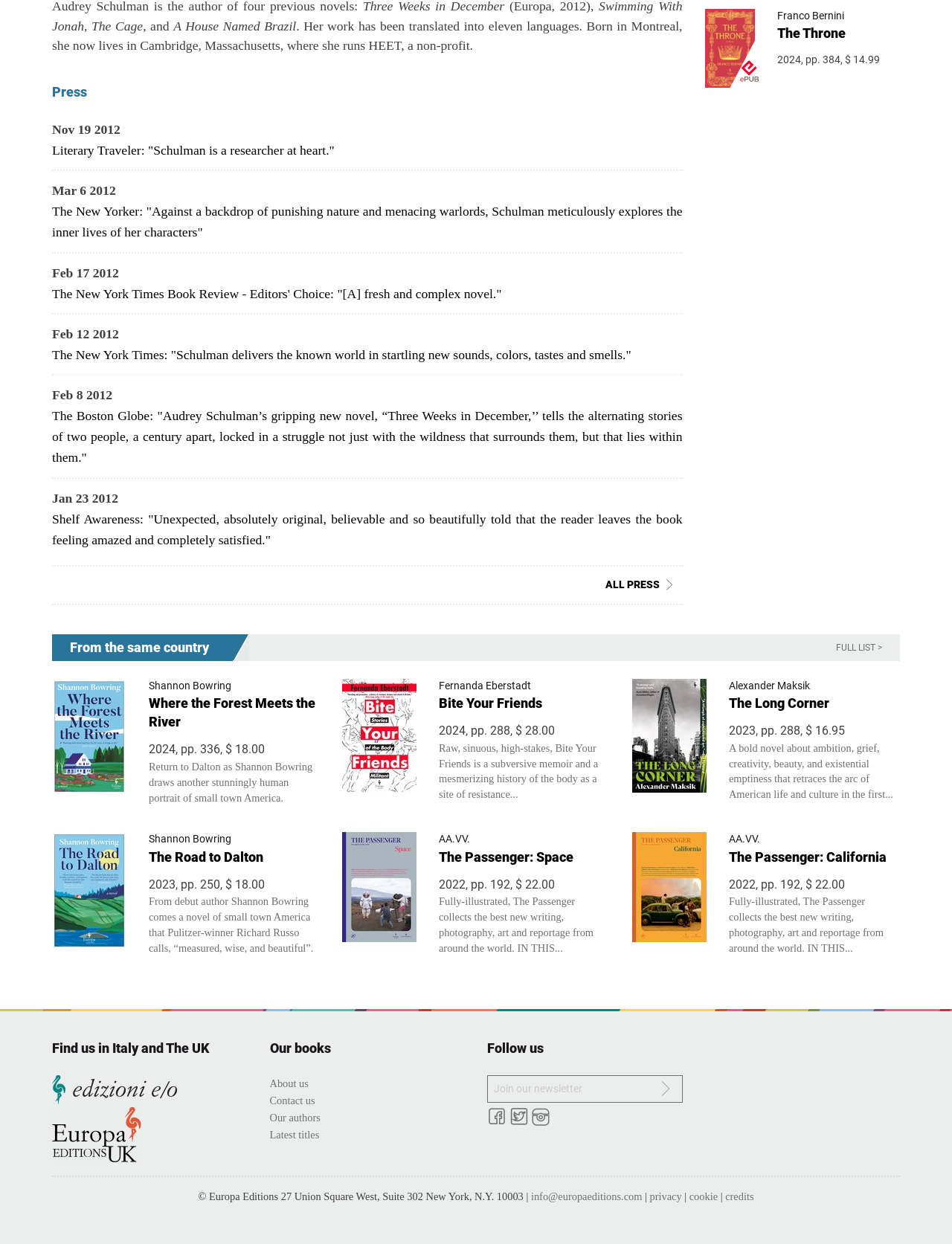Find the bounding box coordinates of the element you need to click on to perform this action: 'Explore 'The Passenger: Space''. The coordinates should be represented by four float values between 0 and 1, in the format [left, top, right, bottom].

[0.461, 0.682, 0.602, 0.695]